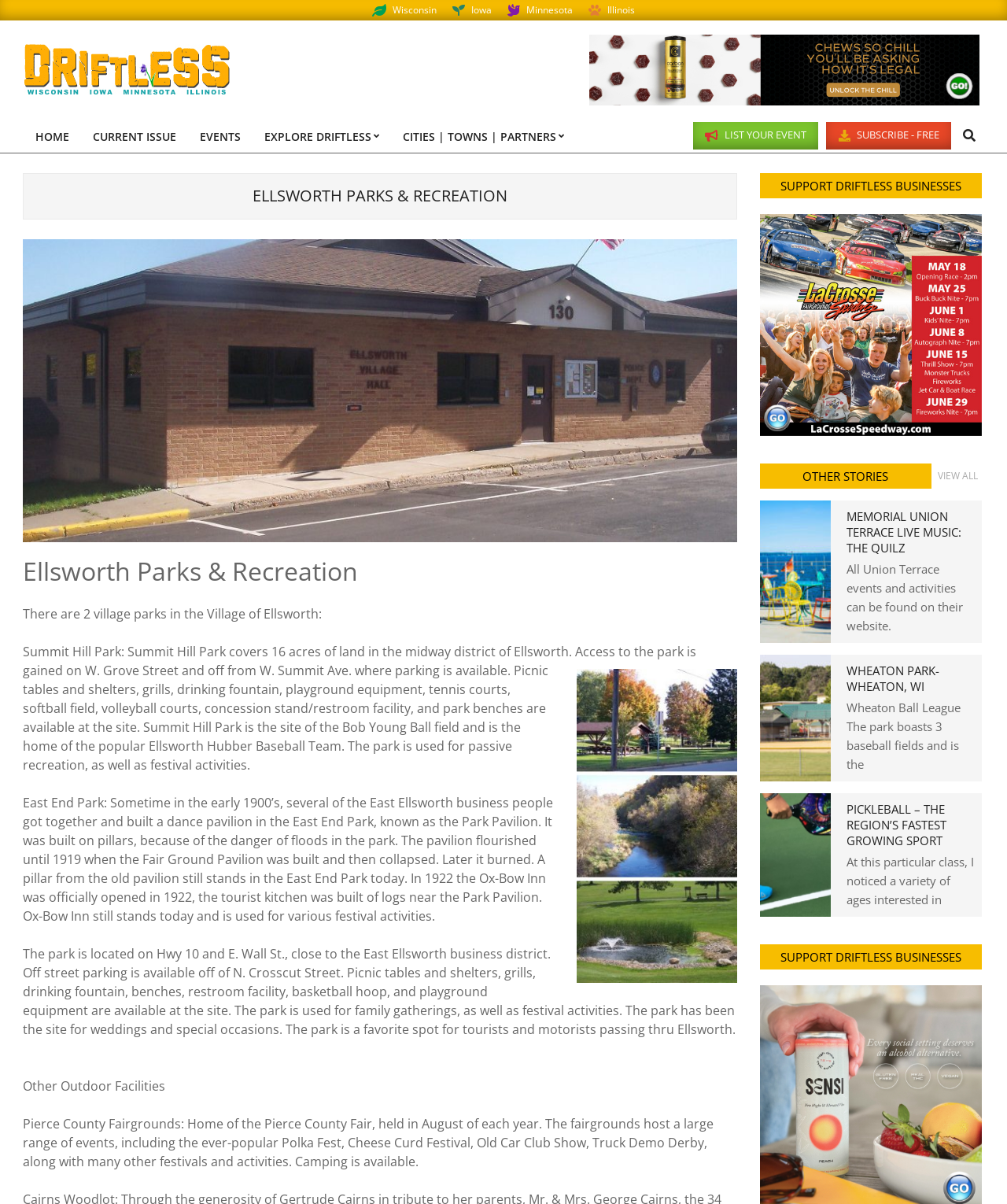Please find and generate the text of the main heading on the webpage.

ELLSWORTH PARKS & RECREATION